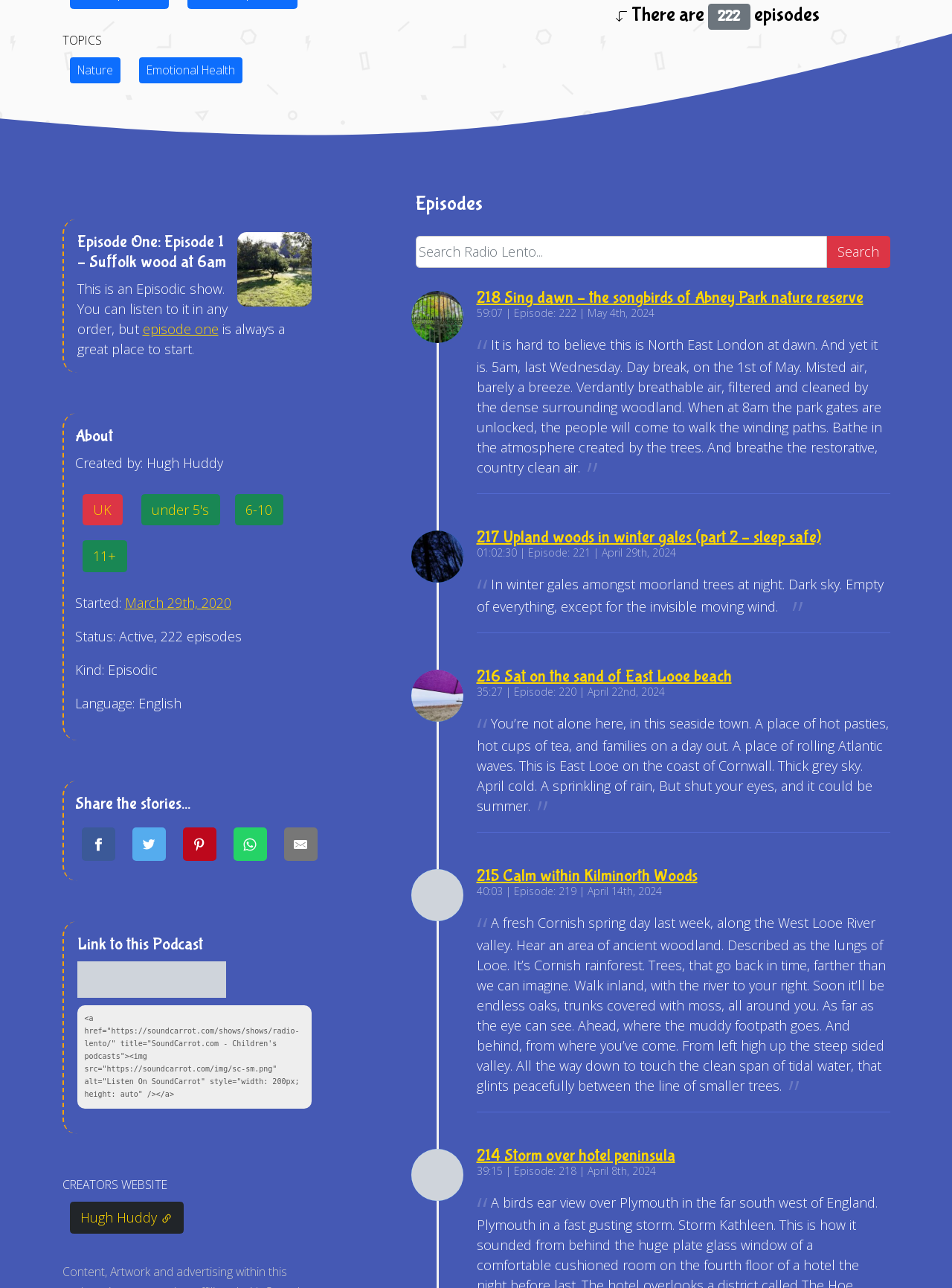Identify the coordinates of the bounding box for the element described below: "215 Calm within Kilminorth Woods". Return the coordinates as four float numbers between 0 and 1: [left, top, right, bottom].

[0.5, 0.672, 0.732, 0.687]